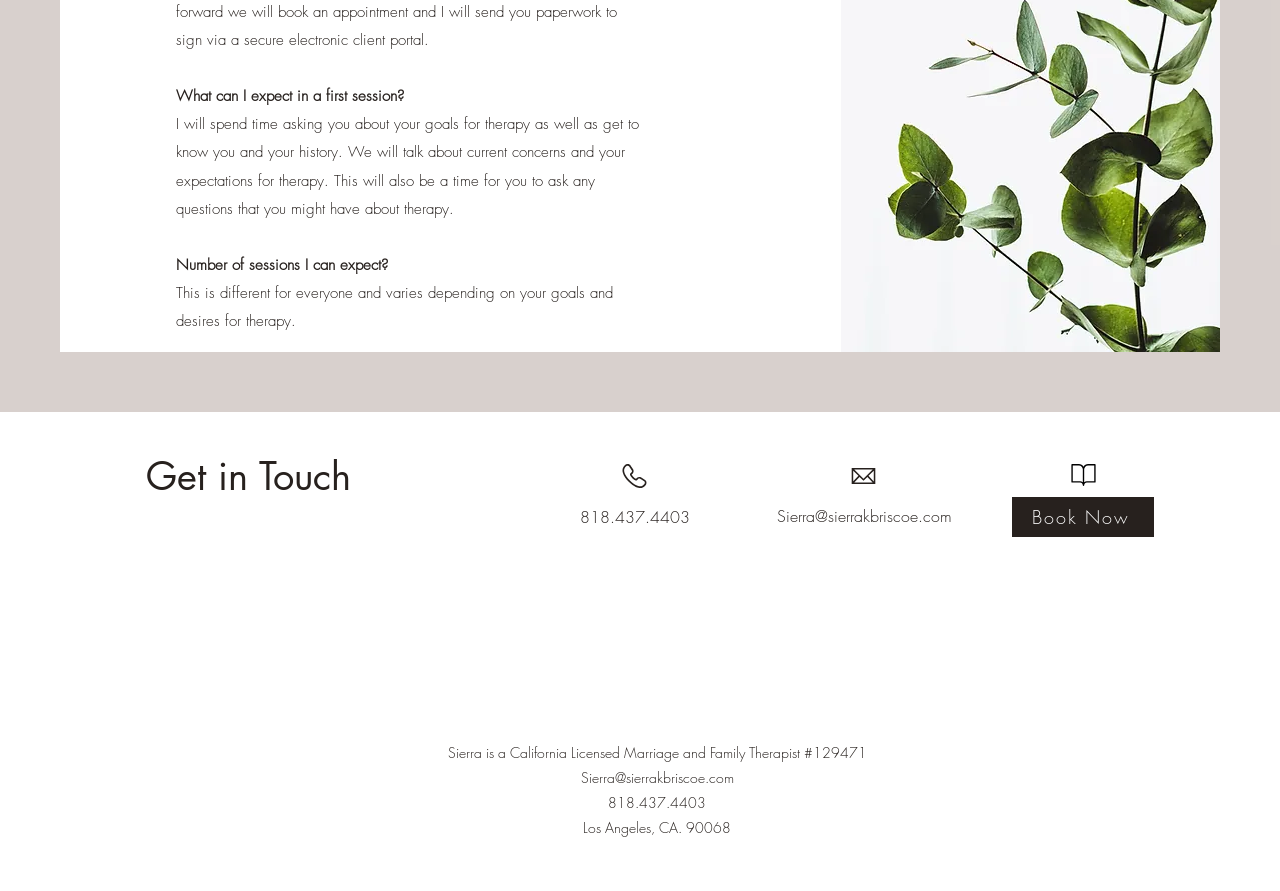What is discussed in the first therapy session?
Please ensure your answer to the question is detailed and covers all necessary aspects.

According to the webpage, in the first therapy session, the therapist will spend time asking about the client's goals for therapy as well as getting to know them and their history. They will also discuss current concerns and expectations for therapy.